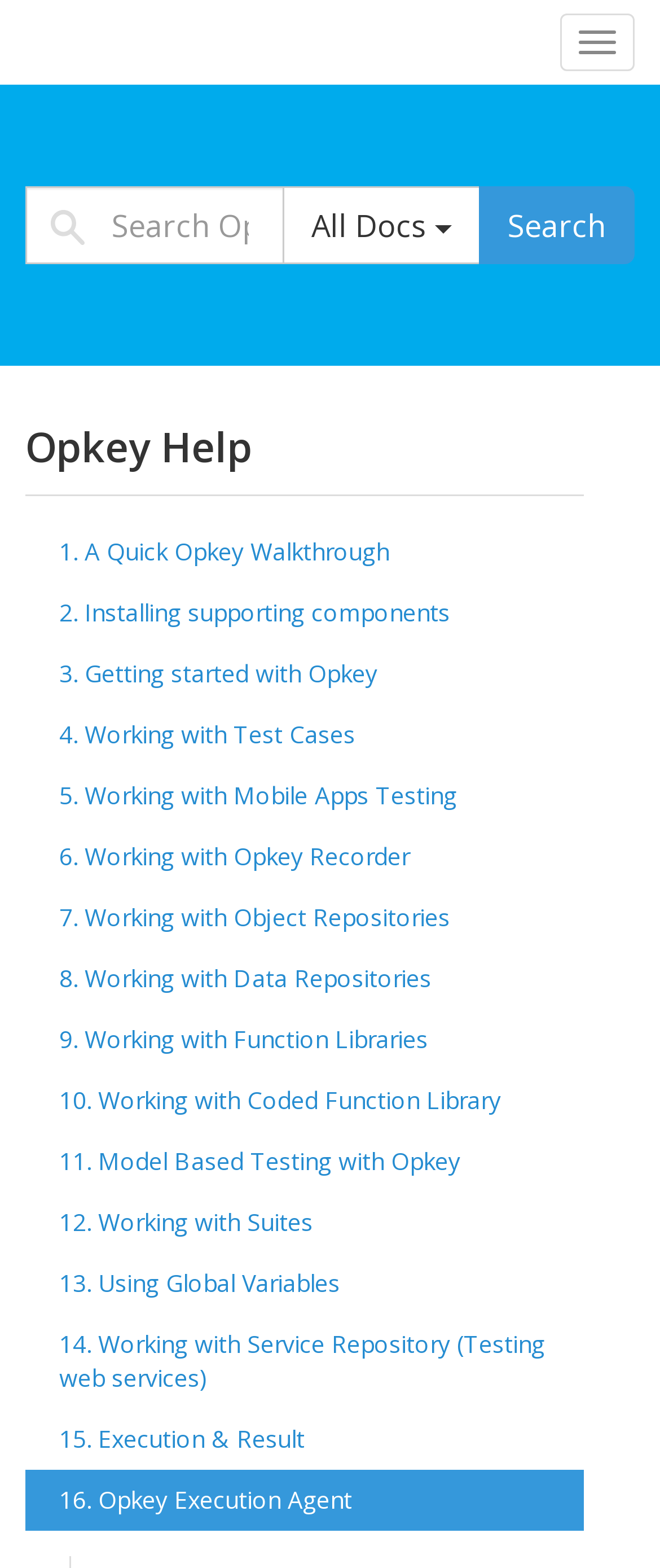Give a detailed account of the webpage's layout and content.

The webpage is titled "16.4 Opkey MobiCast - Opkey Help" and appears to be a help or documentation page for Opkey MobiCast. At the top right corner, there is a button labeled "Toggle navigation". Next to it, on the top left, is a link to "Opkey Help". Below these elements, there is a search bar that spans most of the width of the page, with a search box labeled "Search Opkey Help" on the left, a button labeled "All Docs" in the middle, and a "Search" button on the right.

Below the search bar, there is a heading that reads "Opkey Help". Underneath this heading, there are 15 links, each labeled with a numbered title, such as "1. A Quick Opkey Walkthrough", "2. Installing supporting components", and so on, up to "15. Execution & Result" and "16. Opkey Execution Agent". These links are arranged in a vertical list, taking up most of the page's content area.